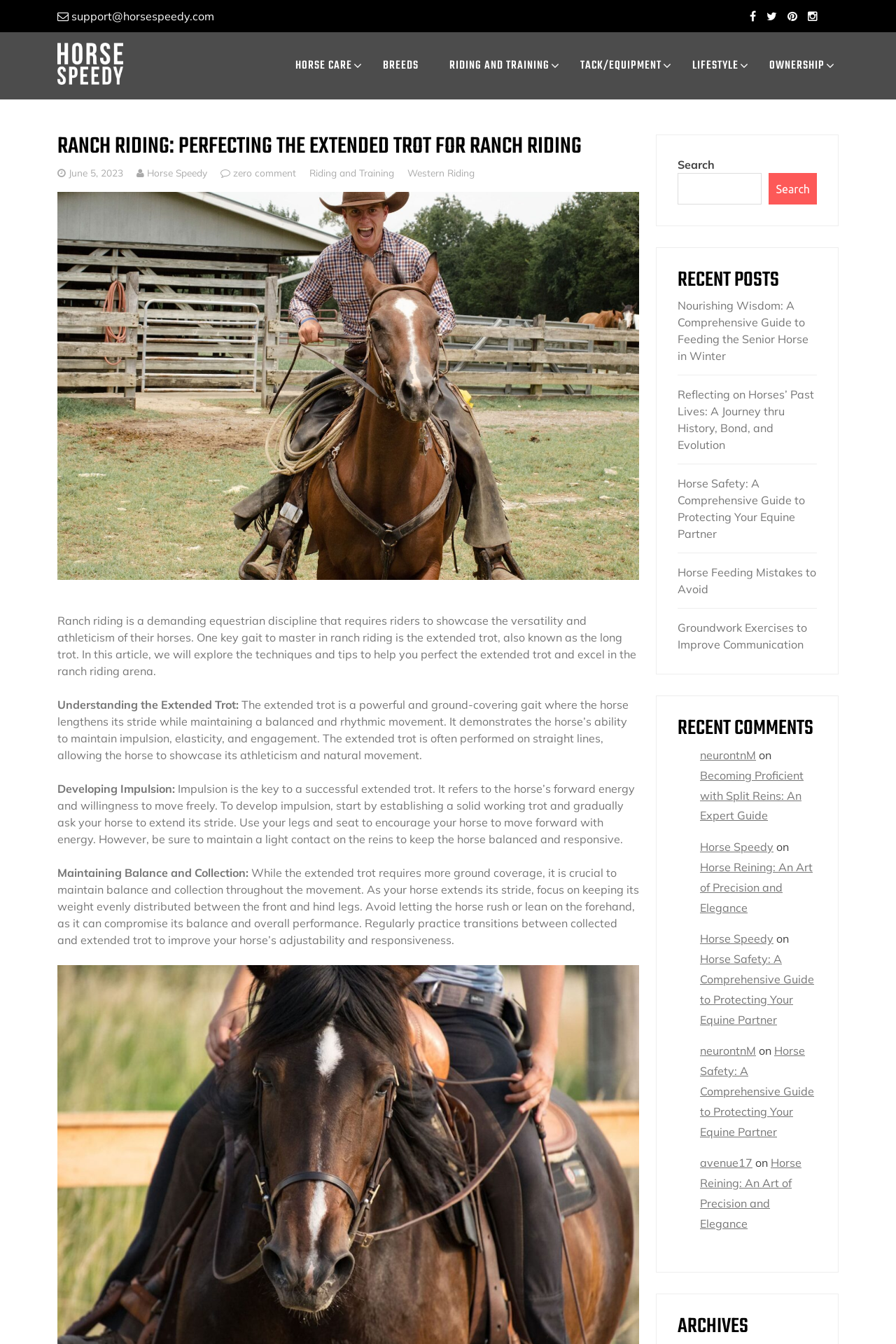Kindly provide the bounding box coordinates of the section you need to click on to fulfill the given instruction: "View recent comments".

[0.756, 0.534, 0.912, 0.55]